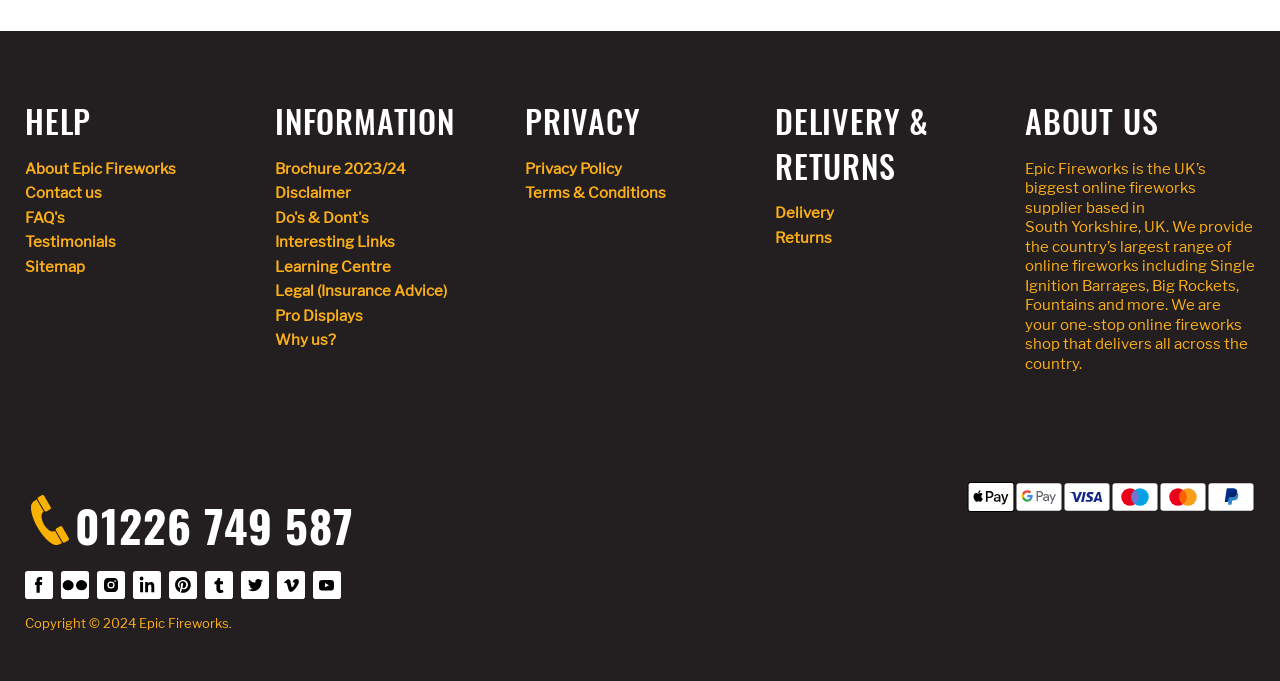Given the following UI element description: "Legal (Insurance Advice)", find the bounding box coordinates in the webpage screenshot.

[0.215, 0.414, 0.349, 0.441]